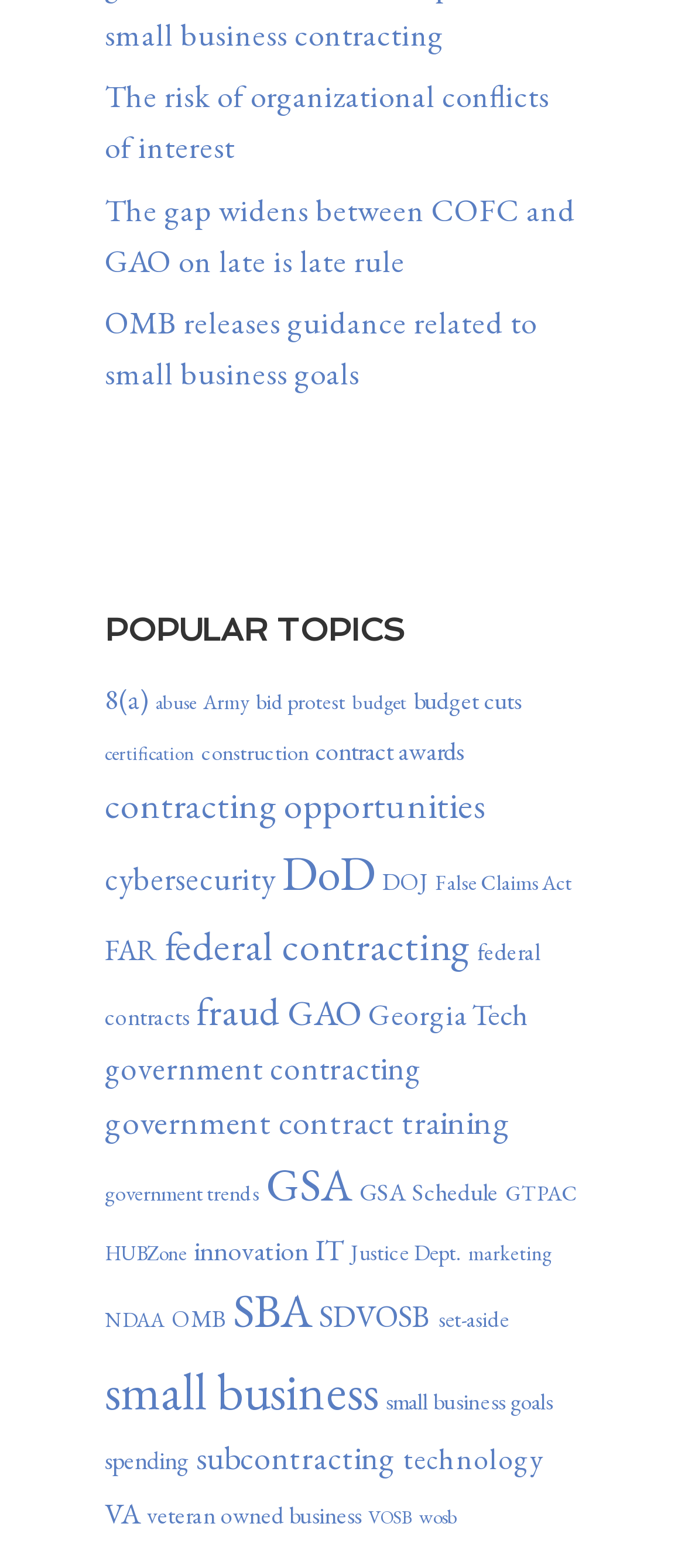Locate the bounding box coordinates of the clickable area needed to fulfill the instruction: "View popular topics".

[0.153, 0.389, 0.847, 0.413]